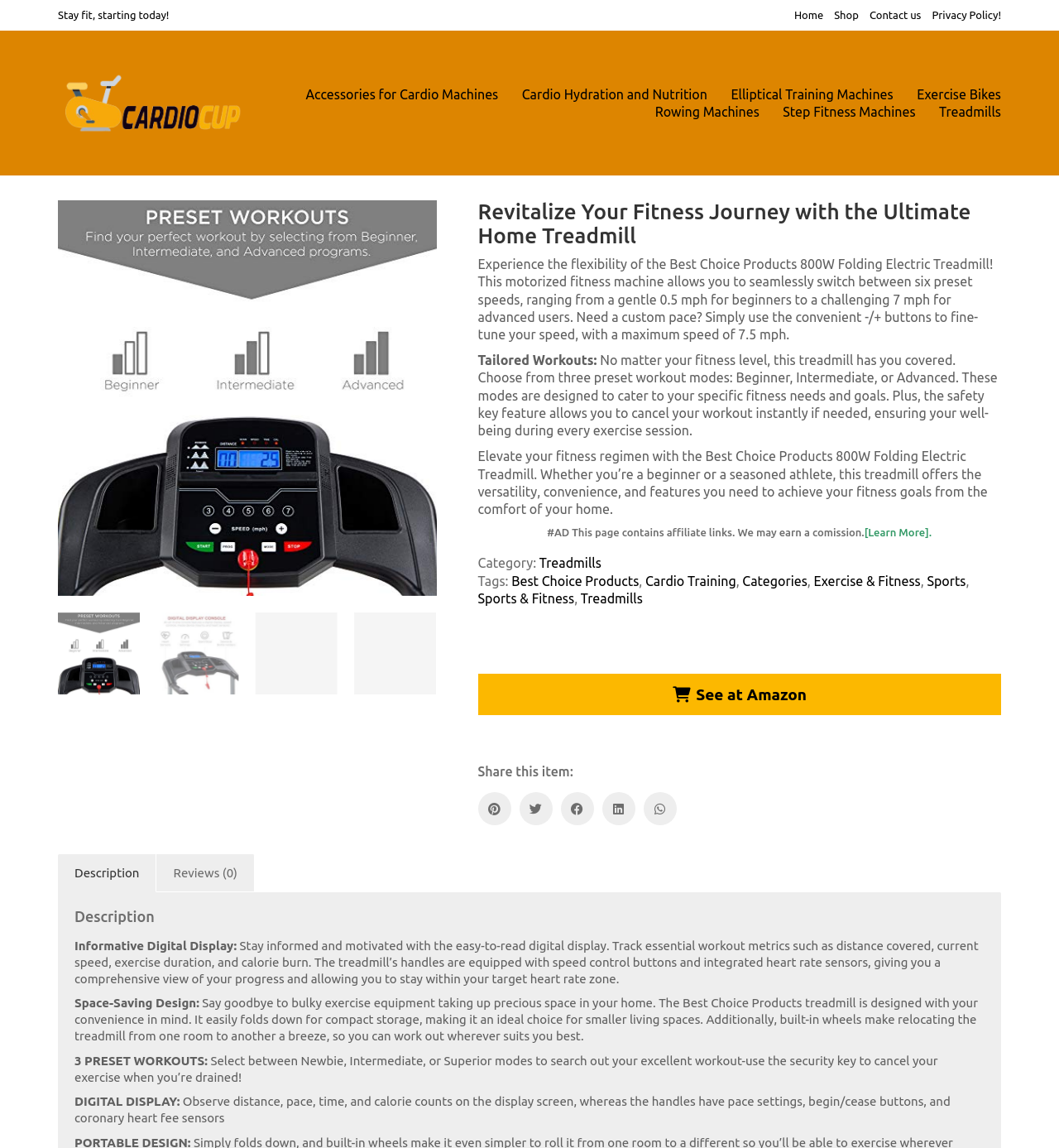Identify the bounding box for the given UI element using the description provided. Coordinates should be in the format (top-left x, top-left y, bottom-right x, bottom-right y) and must be between 0 and 1. Here is the description: Cardio Hydration and Nutrition

[0.493, 0.075, 0.668, 0.09]